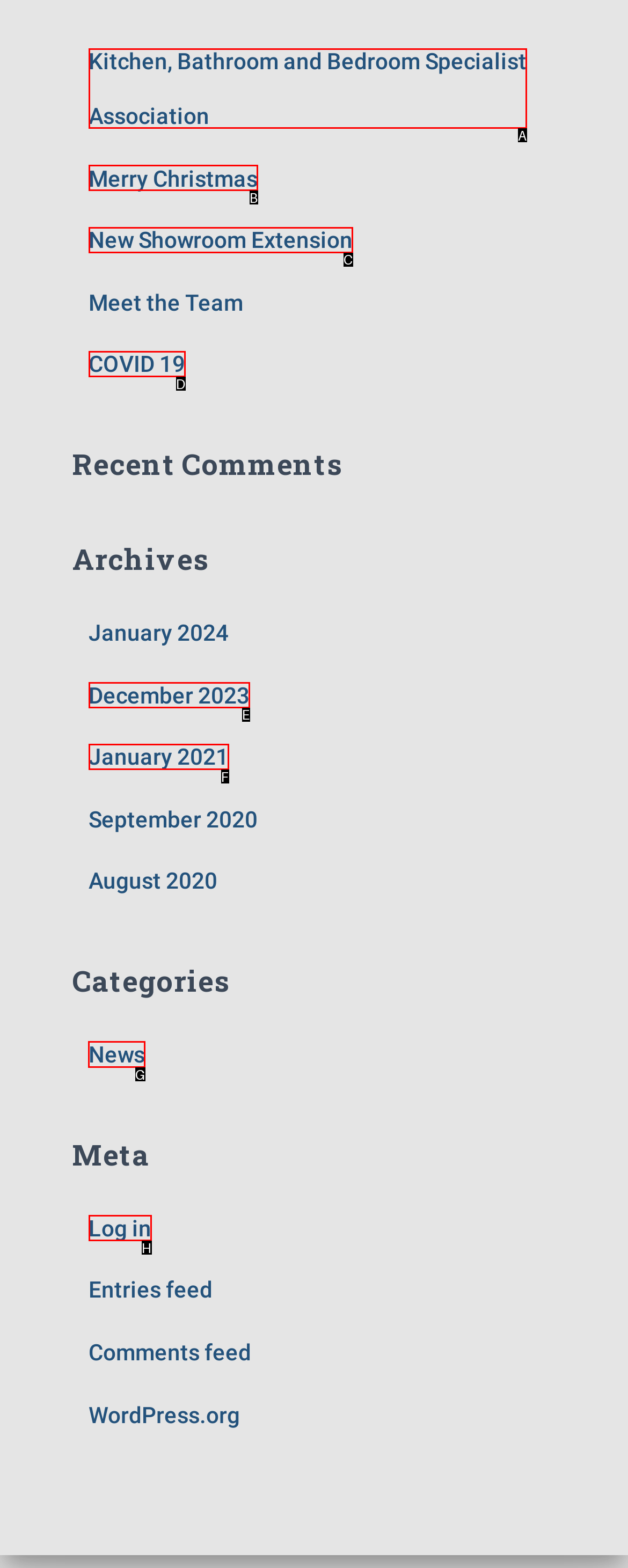Which option should be clicked to execute the task: Click the Post Comment button?
Reply with the letter of the chosen option.

None